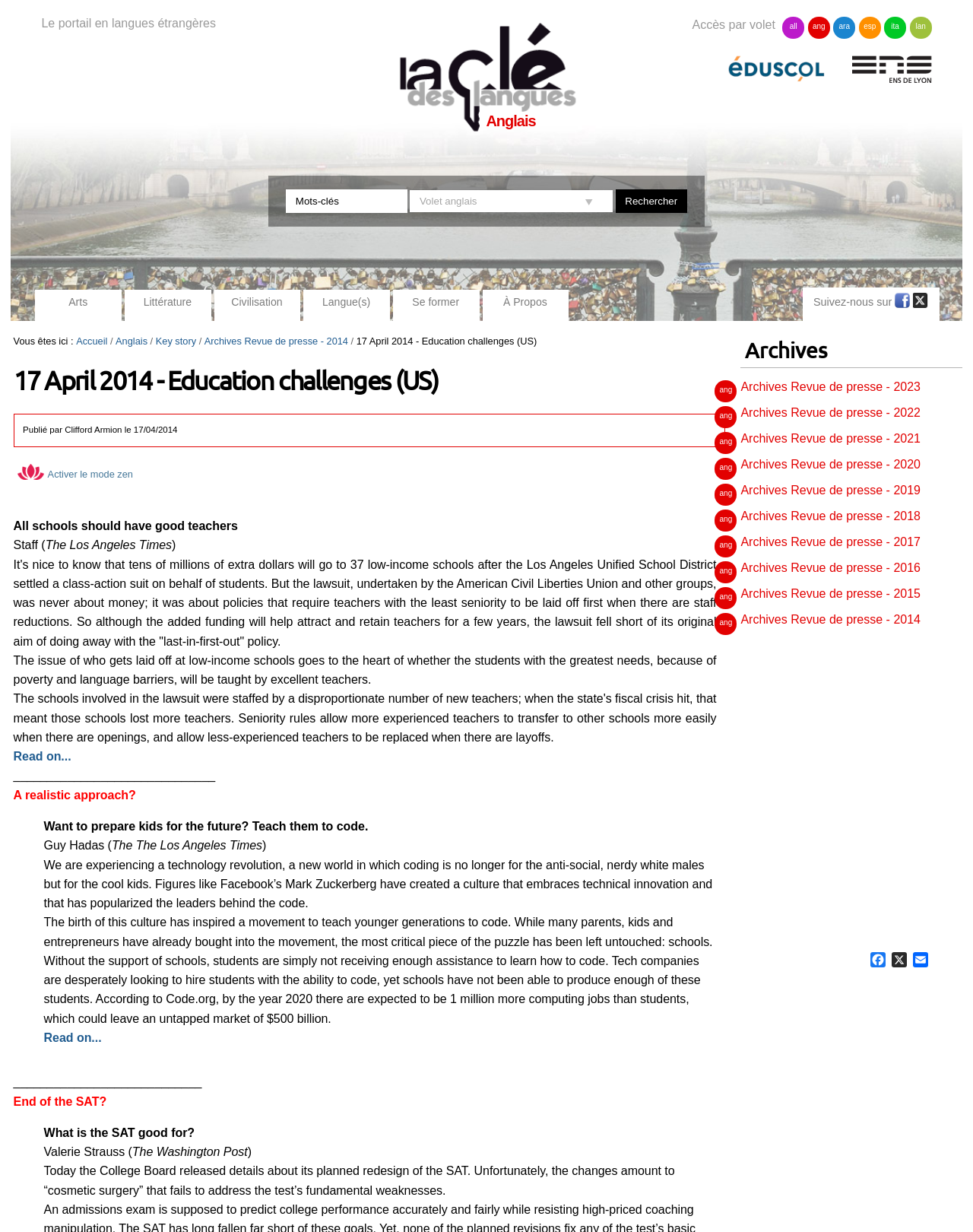Identify the bounding box coordinates for the UI element described by the following text: "Littérature". Provide the coordinates as four float numbers between 0 and 1, in the format [left, top, right, bottom].

[0.128, 0.235, 0.217, 0.26]